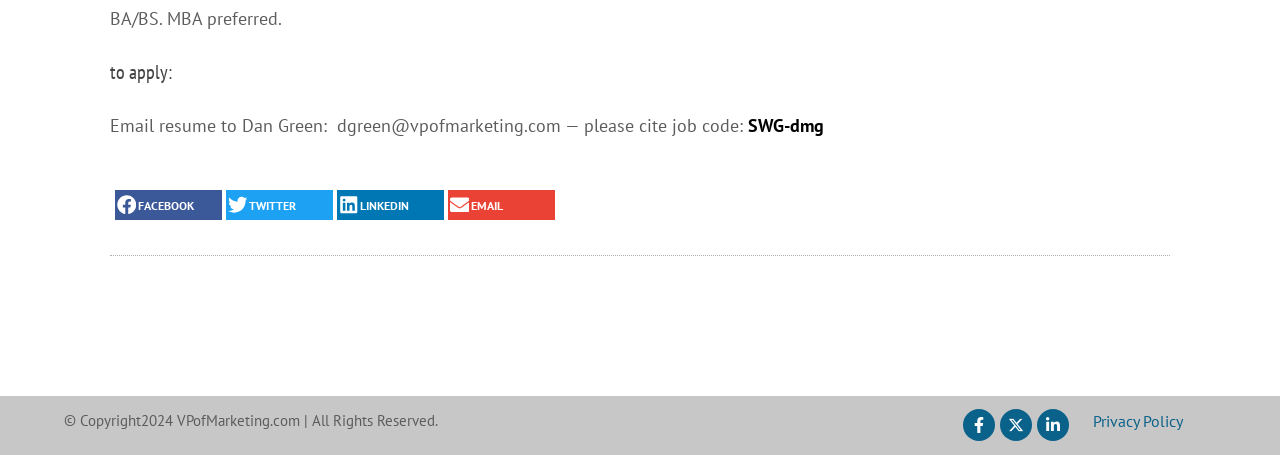Determine the bounding box coordinates of the clickable region to execute the instruction: "Share on Facebook". The coordinates should be four float numbers between 0 and 1, denoted as [left, top, right, bottom].

None